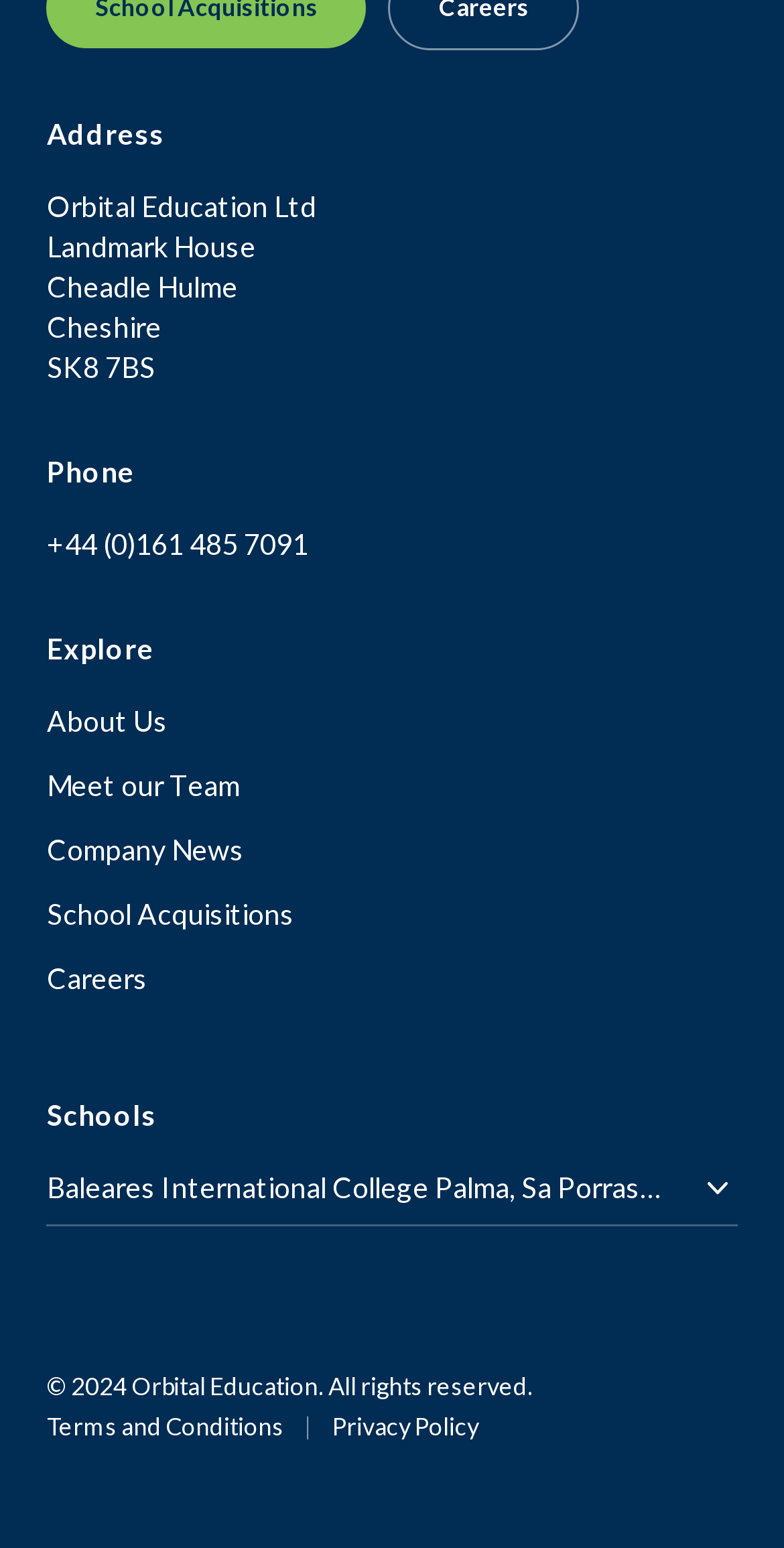Please find the bounding box coordinates of the section that needs to be clicked to achieve this instruction: "Explore about us".

[0.06, 0.454, 0.214, 0.476]